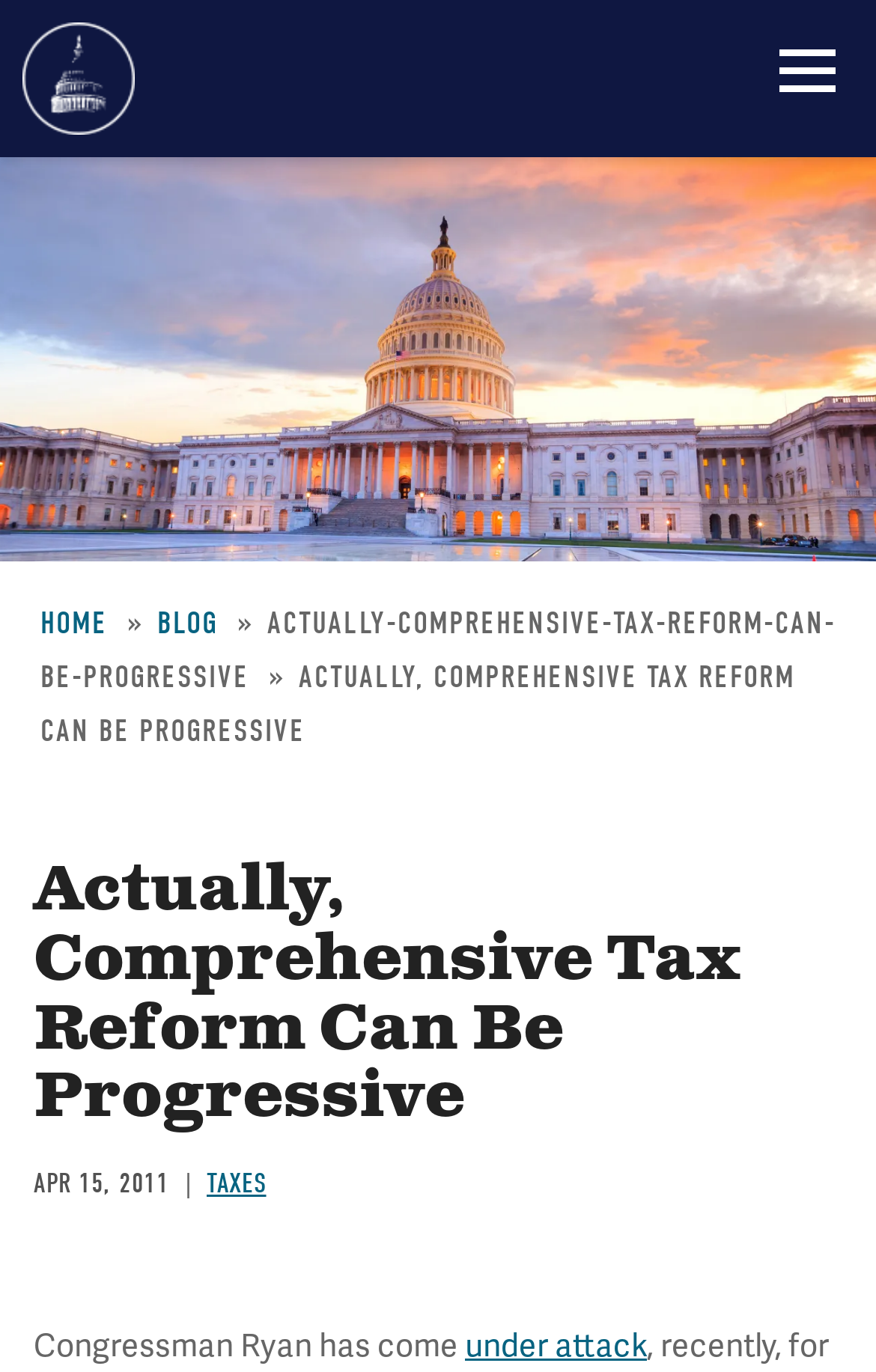Who is mentioned in the article?
Using the image, elaborate on the answer with as much detail as possible.

I found the answer by looking at the static text element with the text 'Congressman Ryan has come' which has a bounding box coordinate of [0.038, 0.966, 0.531, 0.995].